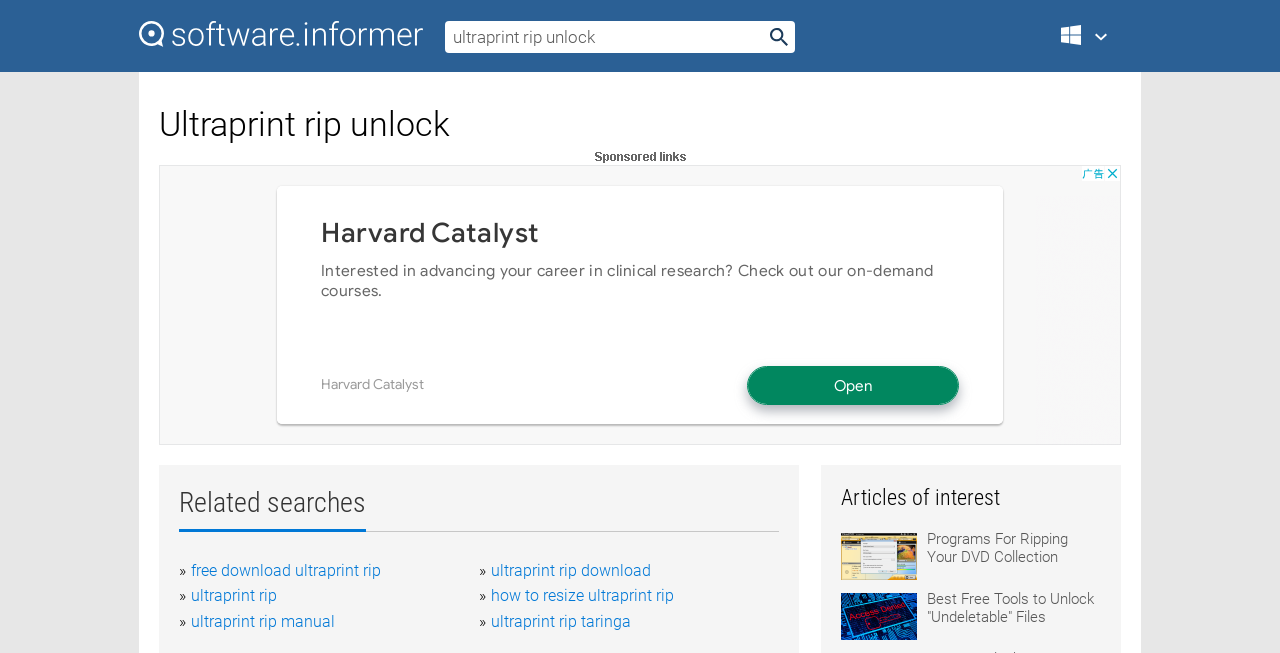Locate the bounding box coordinates of the element that should be clicked to execute the following instruction: "Click on the Windows link".

[0.829, 0.038, 0.882, 0.1]